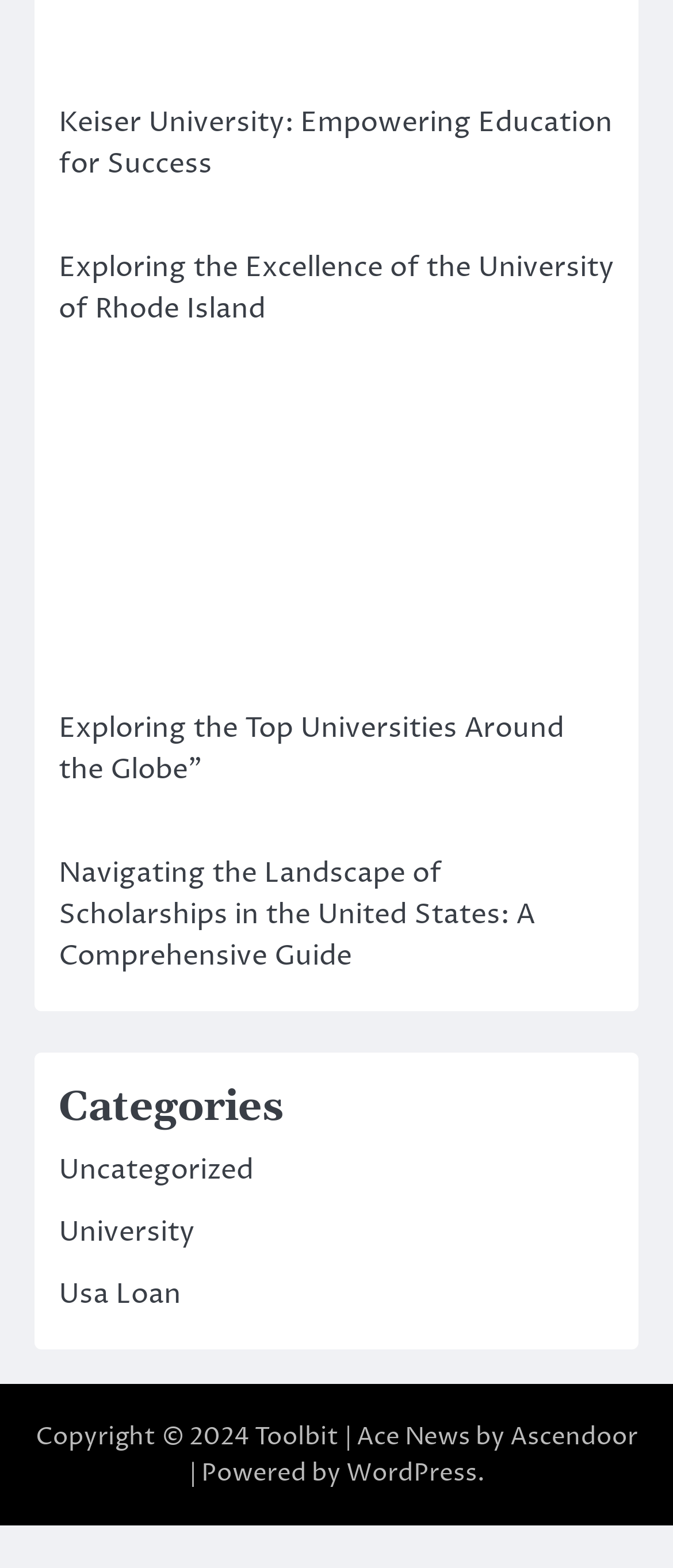What is the name of the platform that powers the webpage?
Answer with a single word or short phrase according to what you see in the image.

WordPress